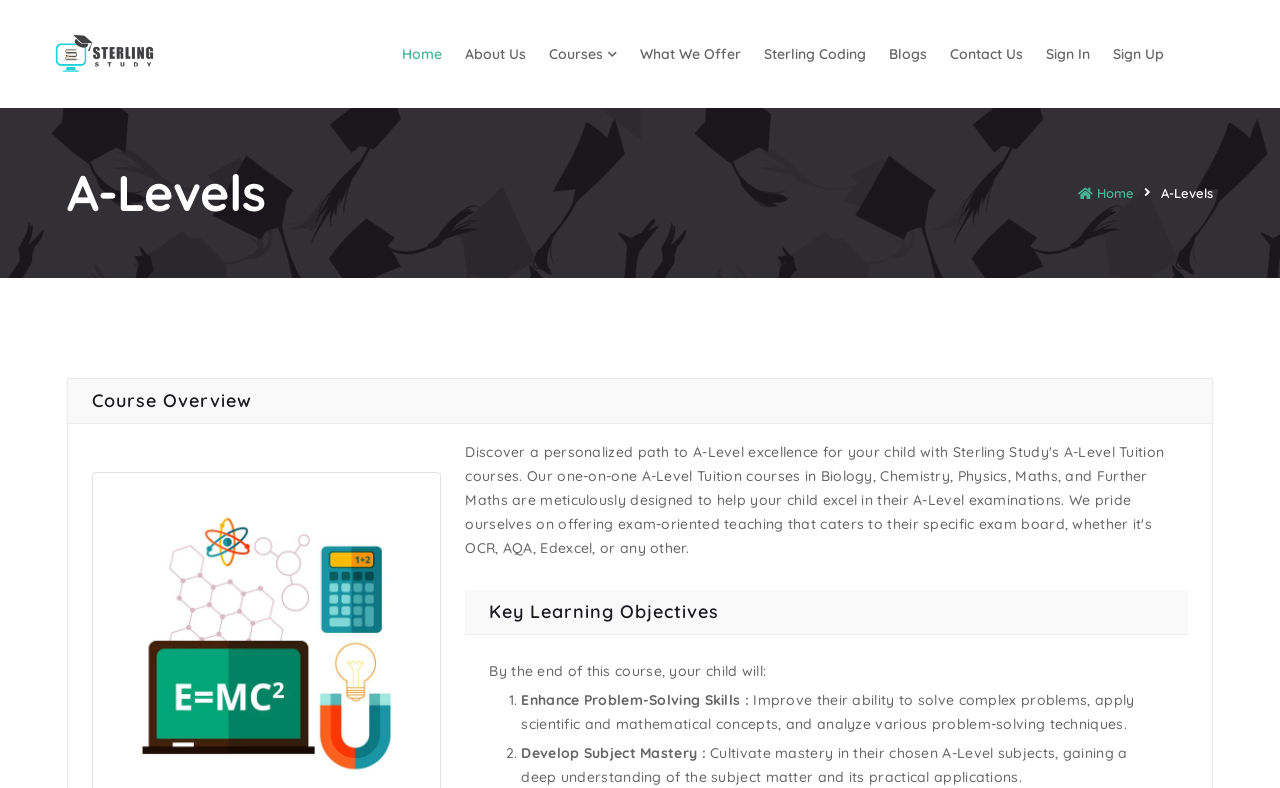Give a concise answer using one word or a phrase to the following question:
How many learning objectives are listed?

2